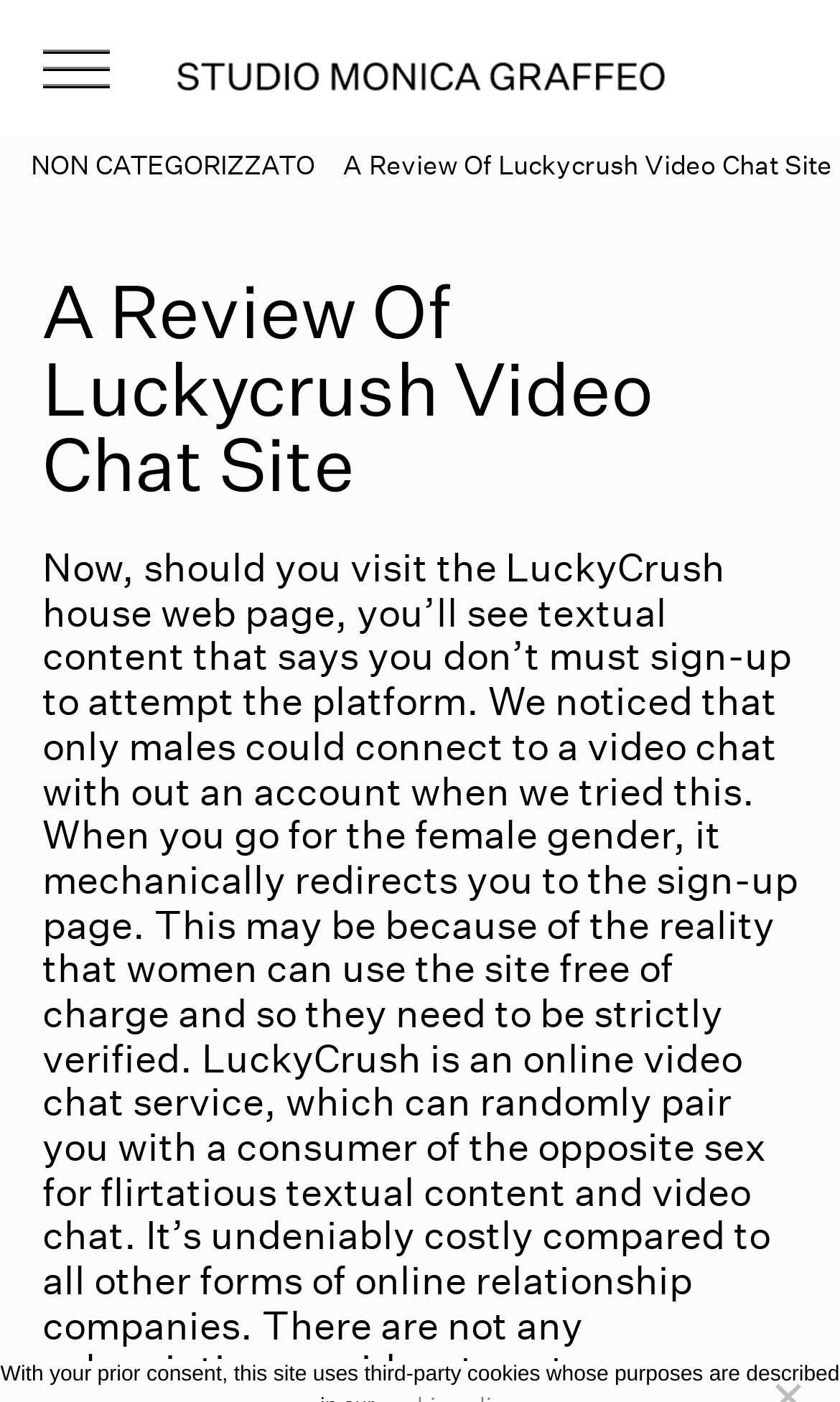Reply to the question with a single word or phrase:
How many links are present in the top section?

3